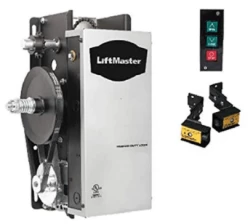What is the purpose of the small yellow sensors?
Analyze the image and provide a thorough answer to the question.

The small yellow sensors mounted on brackets on the right side of the image are essential for the safe operation of the garage door, suggesting their purpose is to detect obstacles or hazards and prevent accidents.